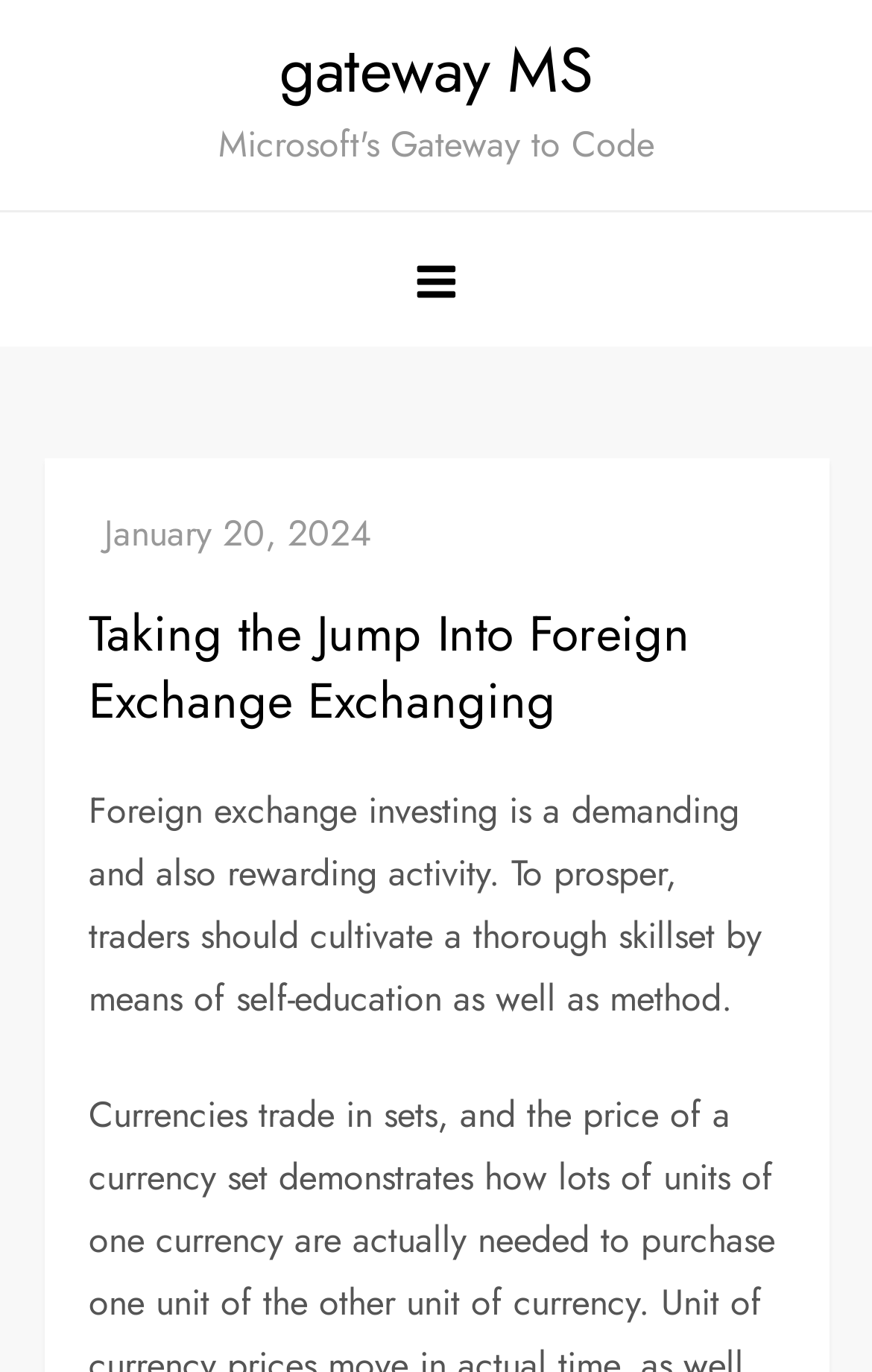What is the date mentioned on the webpage?
Please respond to the question with a detailed and thorough explanation.

The date January 20, 2024 is mentioned on the webpage, which is likely a reference to a specific event or update related to foreign exchange investing.